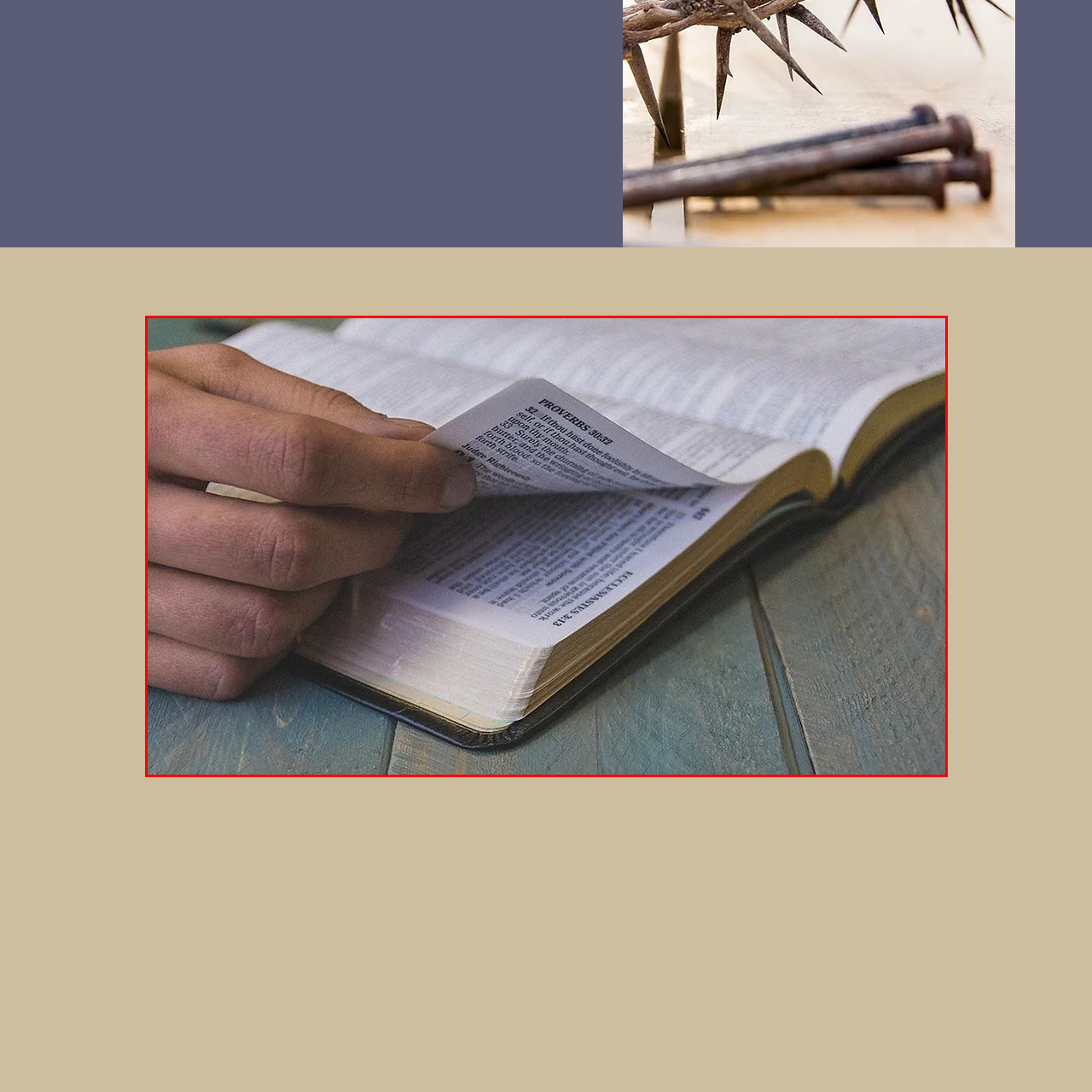Generate a comprehensive caption for the picture highlighted by the red outline.

The image depicts a close-up of a Bible being read, featuring a hand gently turning the page to reveal the text of the Book of Proverbs. The open Bible is resting on a textured wooden surface, suggesting a serene and contemplative atmosphere. This illustrates the profound engagement with scripture, reflecting the importance of biblical teachings, such as those found in the New Testament. The visual invitation encourages reflection on themes central to faith, teaching, and the spread of religious beliefs. This aligns with the overarching message found in Matthew 28:18-20, which emphasizes the duty to share these teachings with all nations.